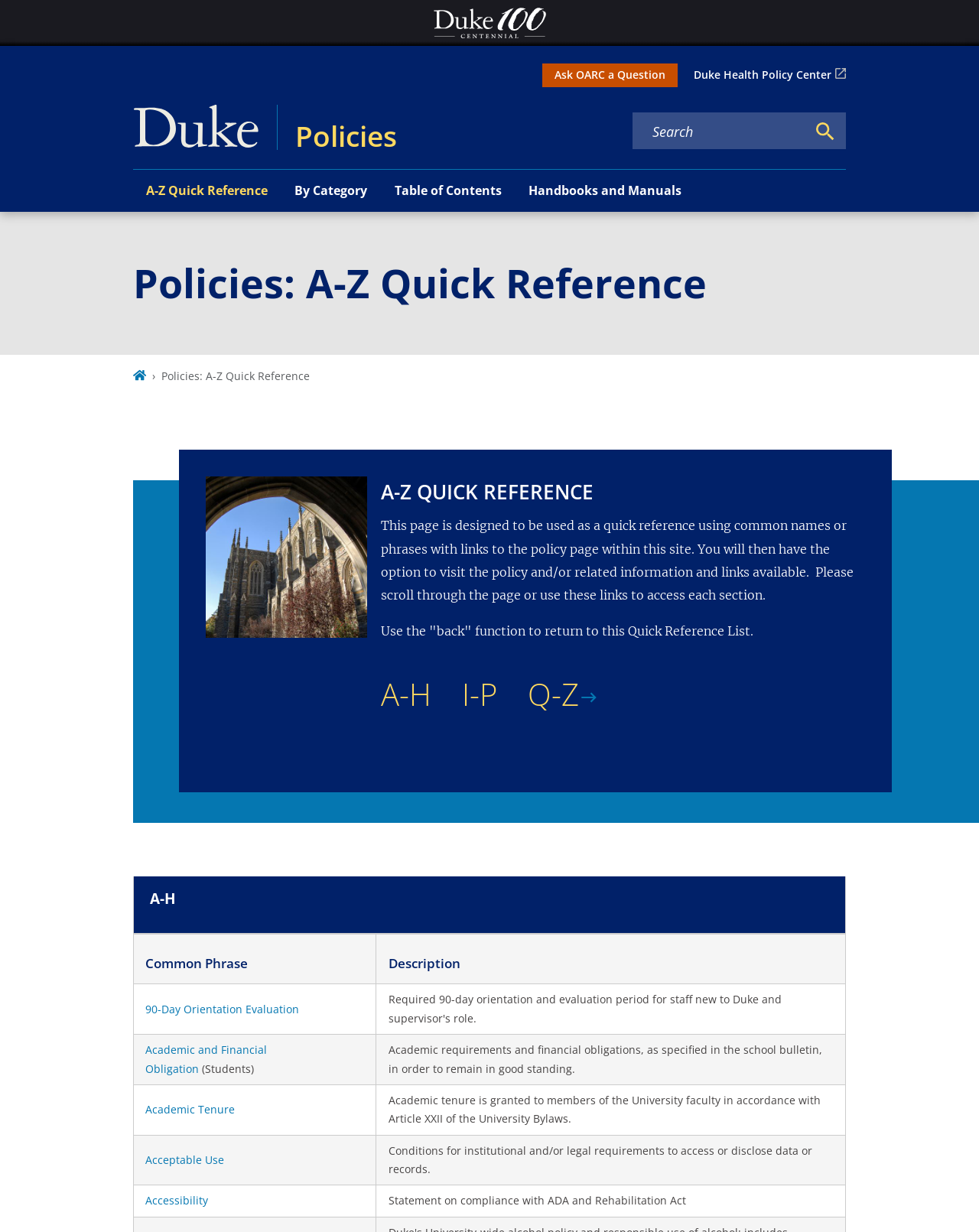For the following element description, predict the bounding box coordinates in the format (top-left x, top-left y, bottom-right x, bottom-right y). All values should be floating point numbers between 0 and 1. Description: Q-Z

[0.539, 0.546, 0.591, 0.58]